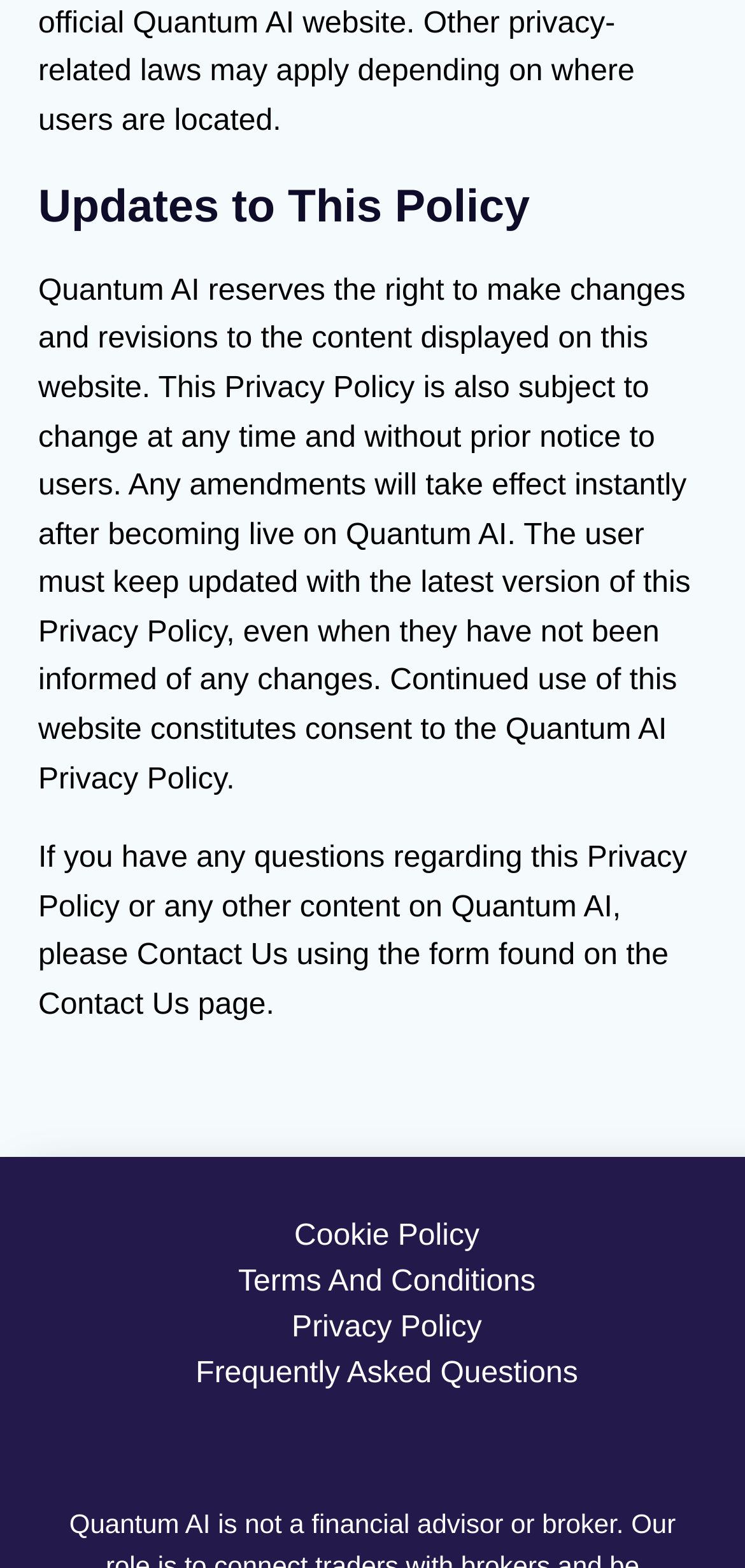What is the purpose of this webpage?
Refer to the screenshot and respond with a concise word or phrase.

Privacy Policy